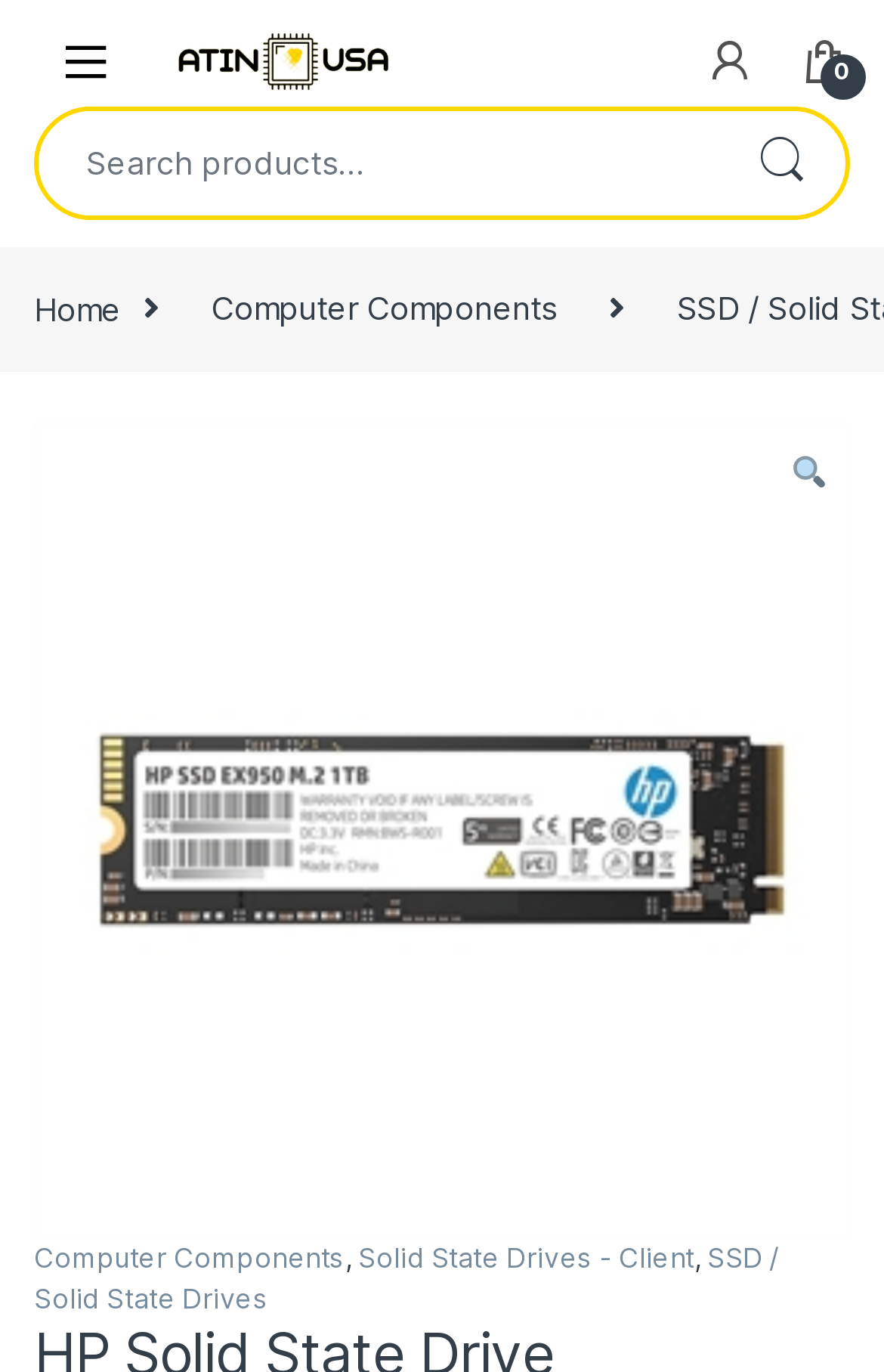Locate the bounding box coordinates of the clickable area needed to fulfill the instruction: "Click the search button".

[0.813, 0.081, 0.956, 0.157]